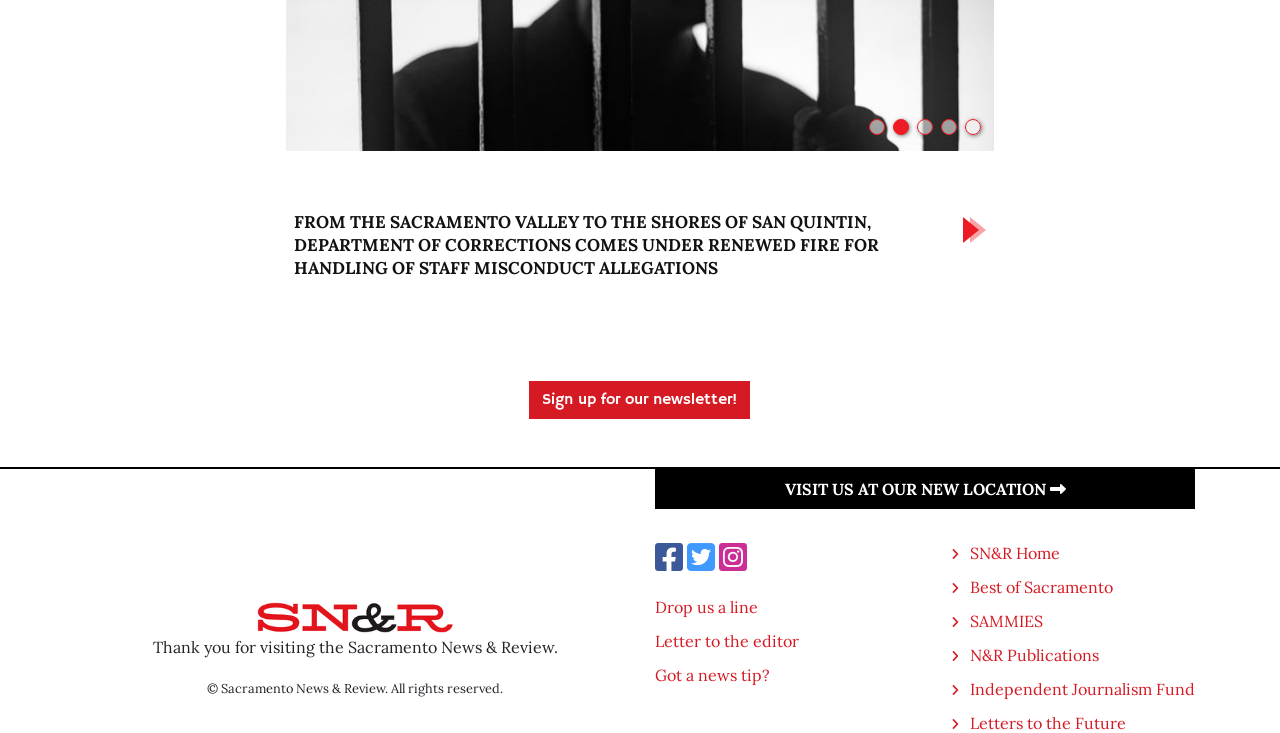Answer the question briefly using a single word or phrase: 
How many main sections are there?

5